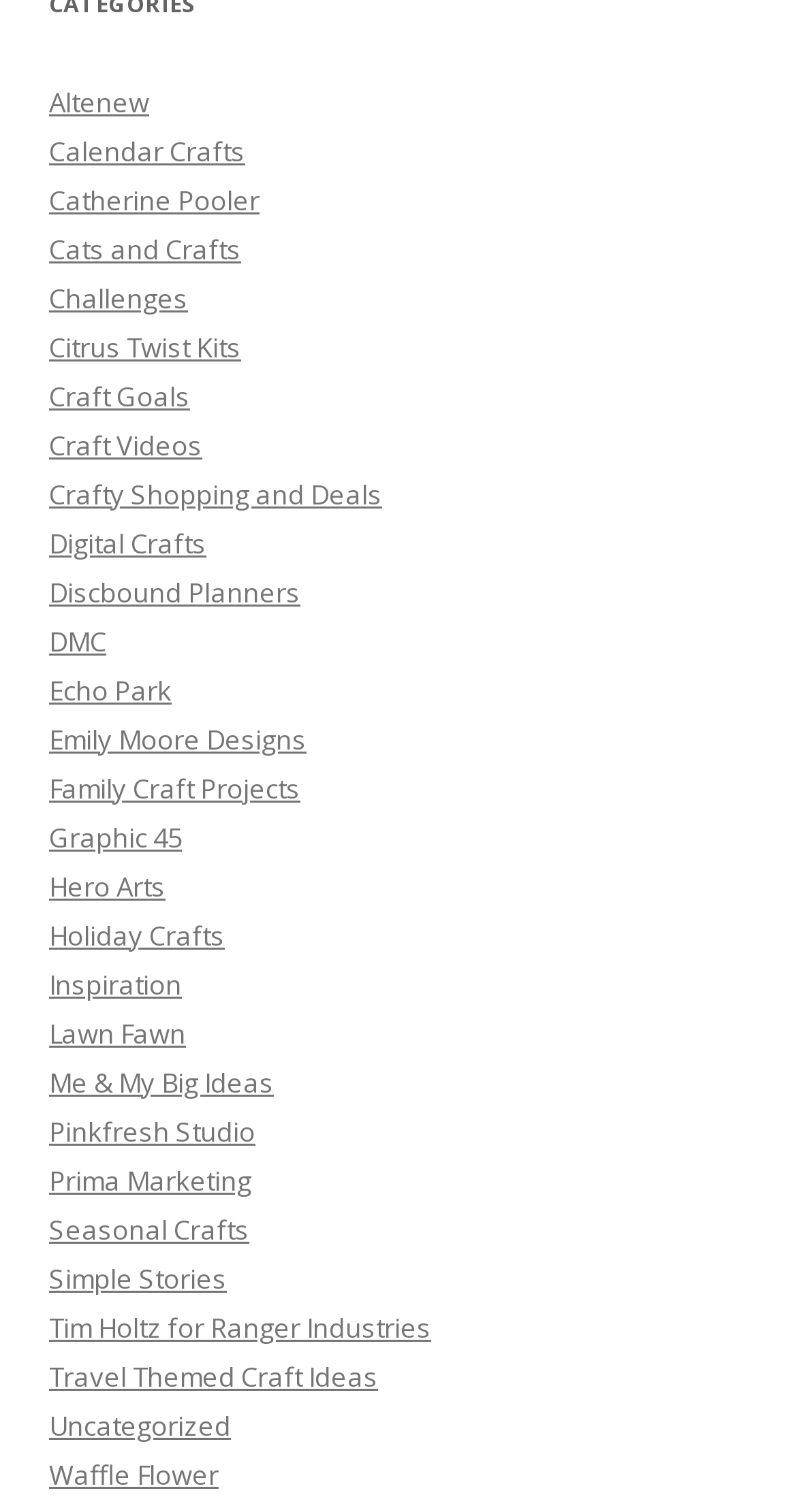Can I find holiday-themed crafts on this website? Refer to the image and provide a one-word or short phrase answer.

Yes